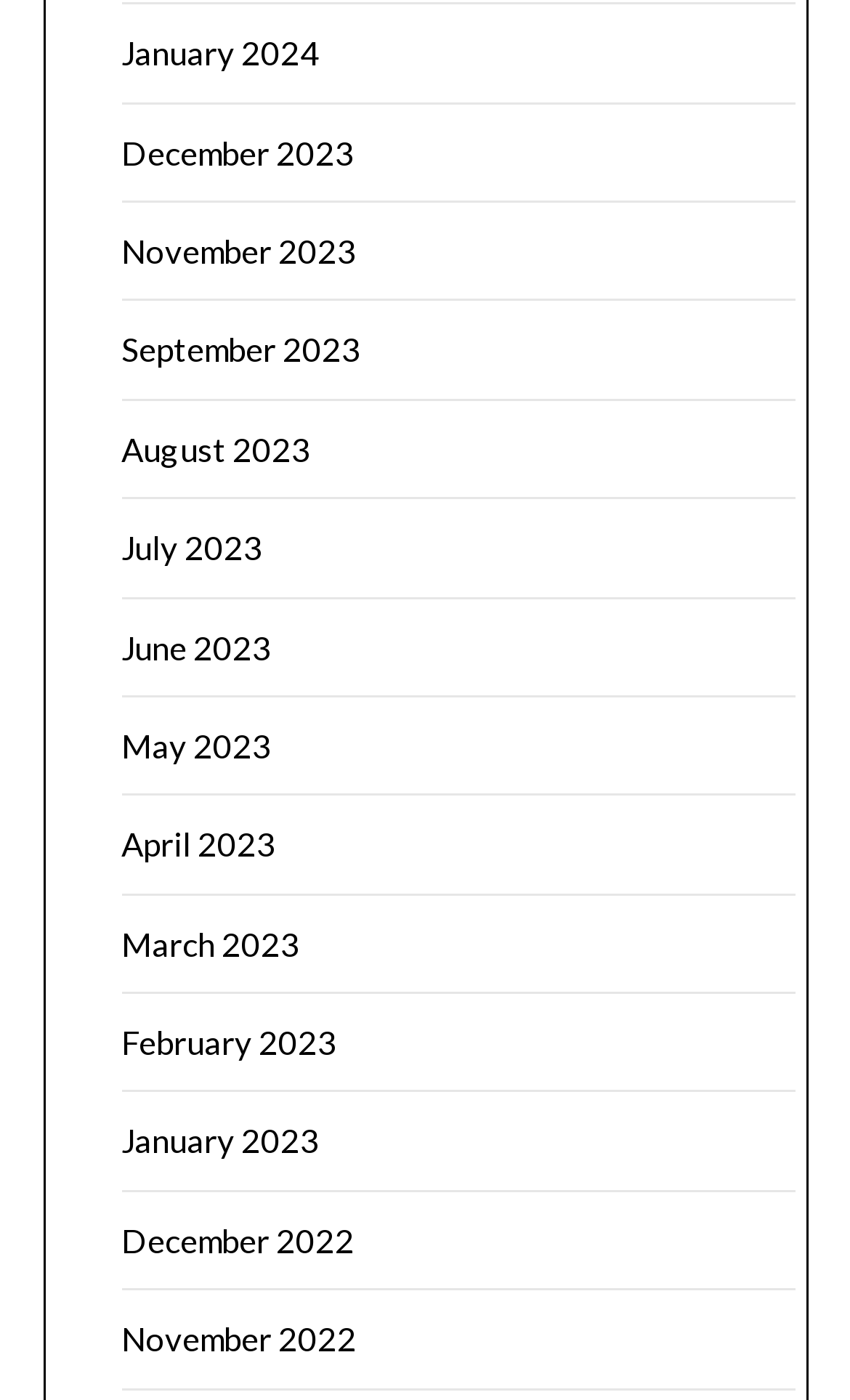Please provide the bounding box coordinates for the element that needs to be clicked to perform the following instruction: "browse November 2023". The coordinates should be given as four float numbers between 0 and 1, i.e., [left, top, right, bottom].

[0.142, 0.165, 0.419, 0.193]